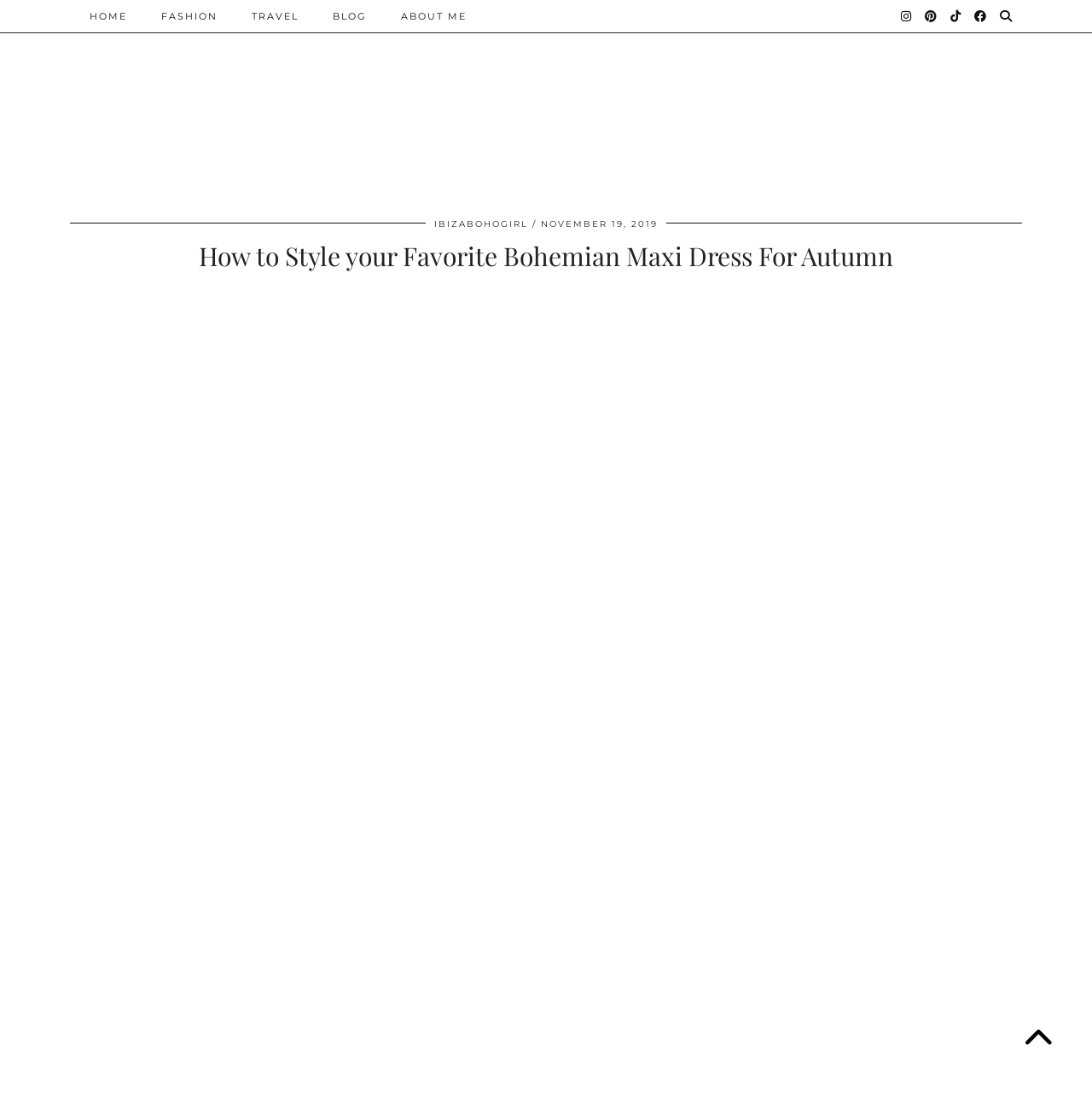Show the bounding box coordinates of the element that should be clicked to complete the task: "Click on the 'NEWS' category".

None